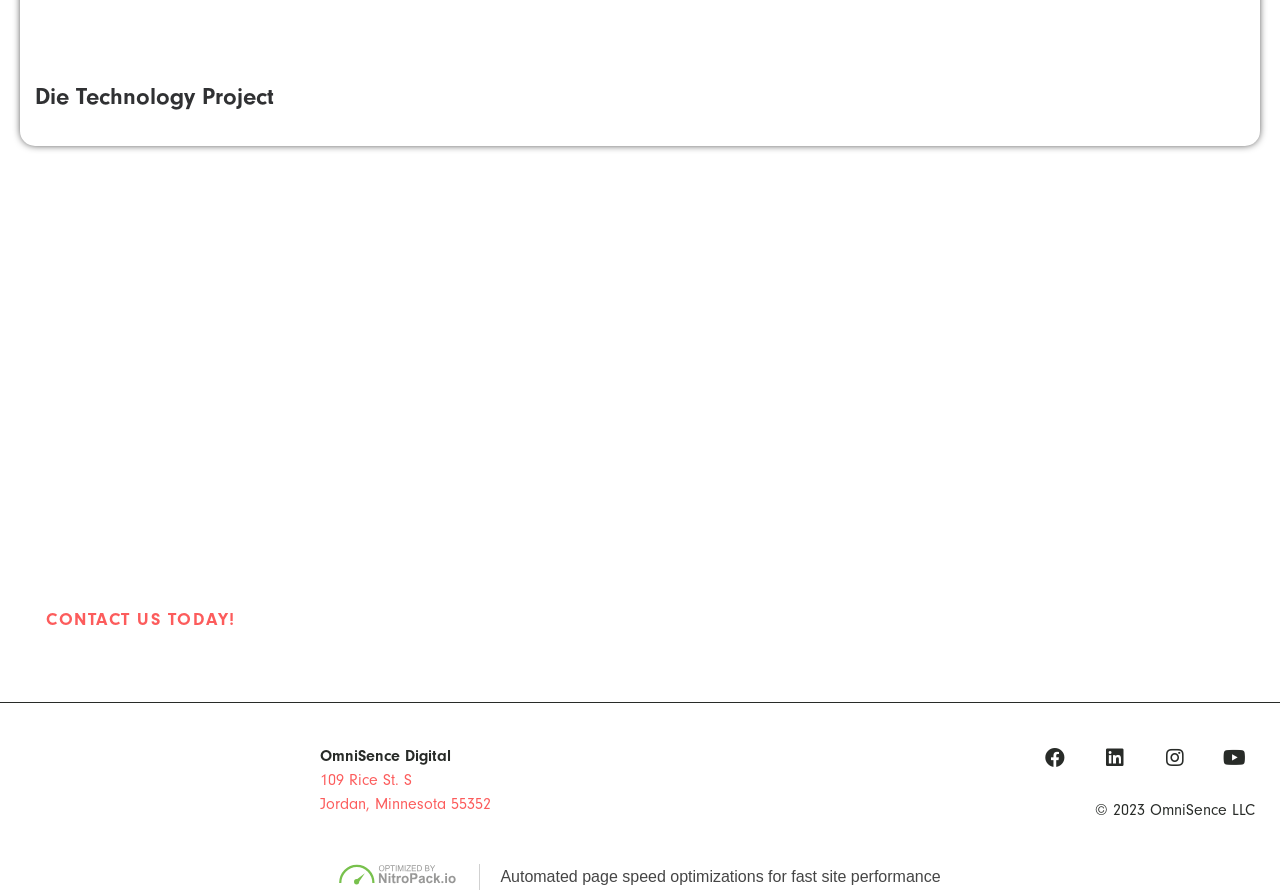Answer briefly with one word or phrase:
What is the company name?

OmniSence Digital